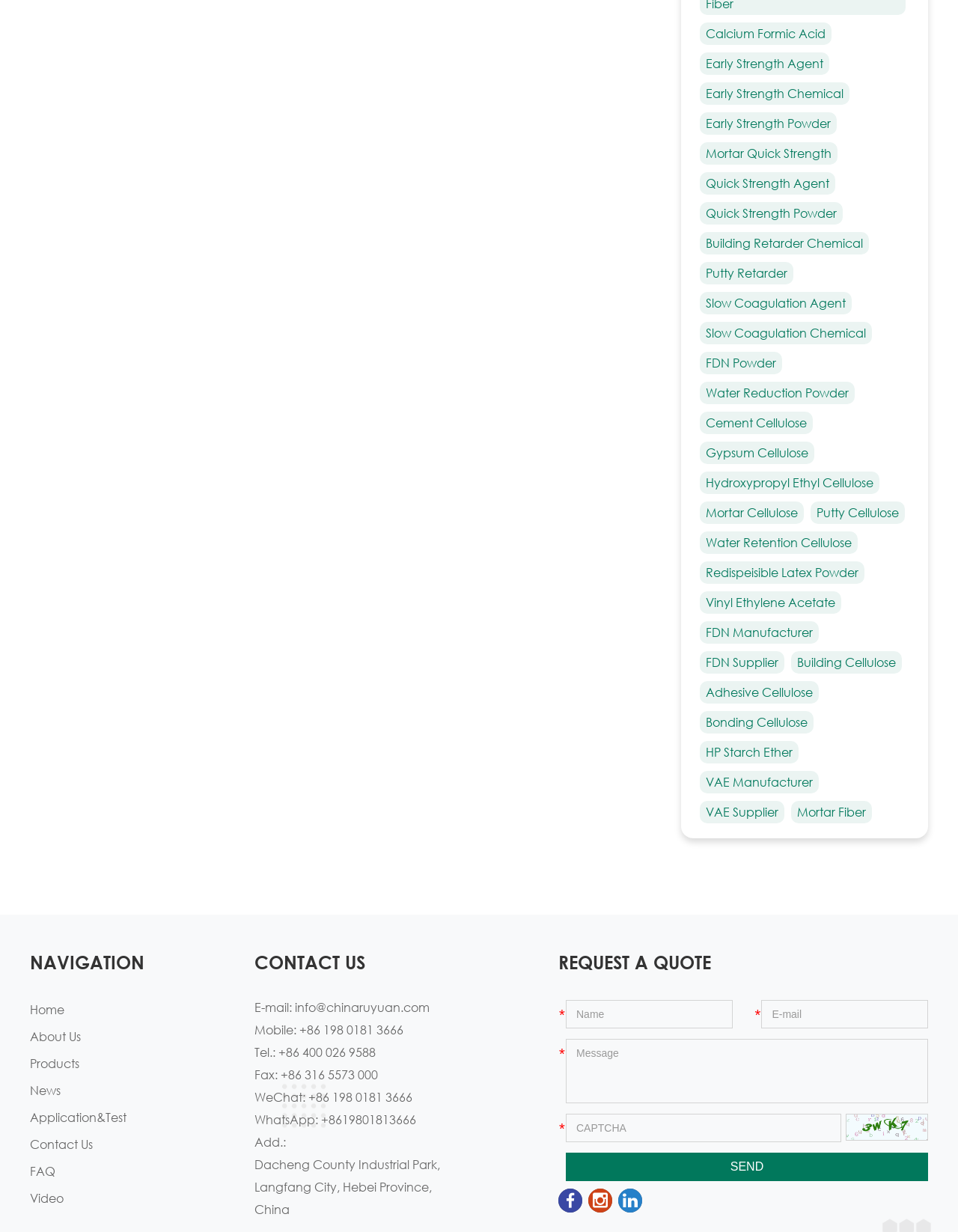Using the description: "Building Retarder Chemical", determine the UI element's bounding box coordinates. Ensure the coordinates are in the format of four float numbers between 0 and 1, i.e., [left, top, right, bottom].

[0.73, 0.188, 0.907, 0.207]